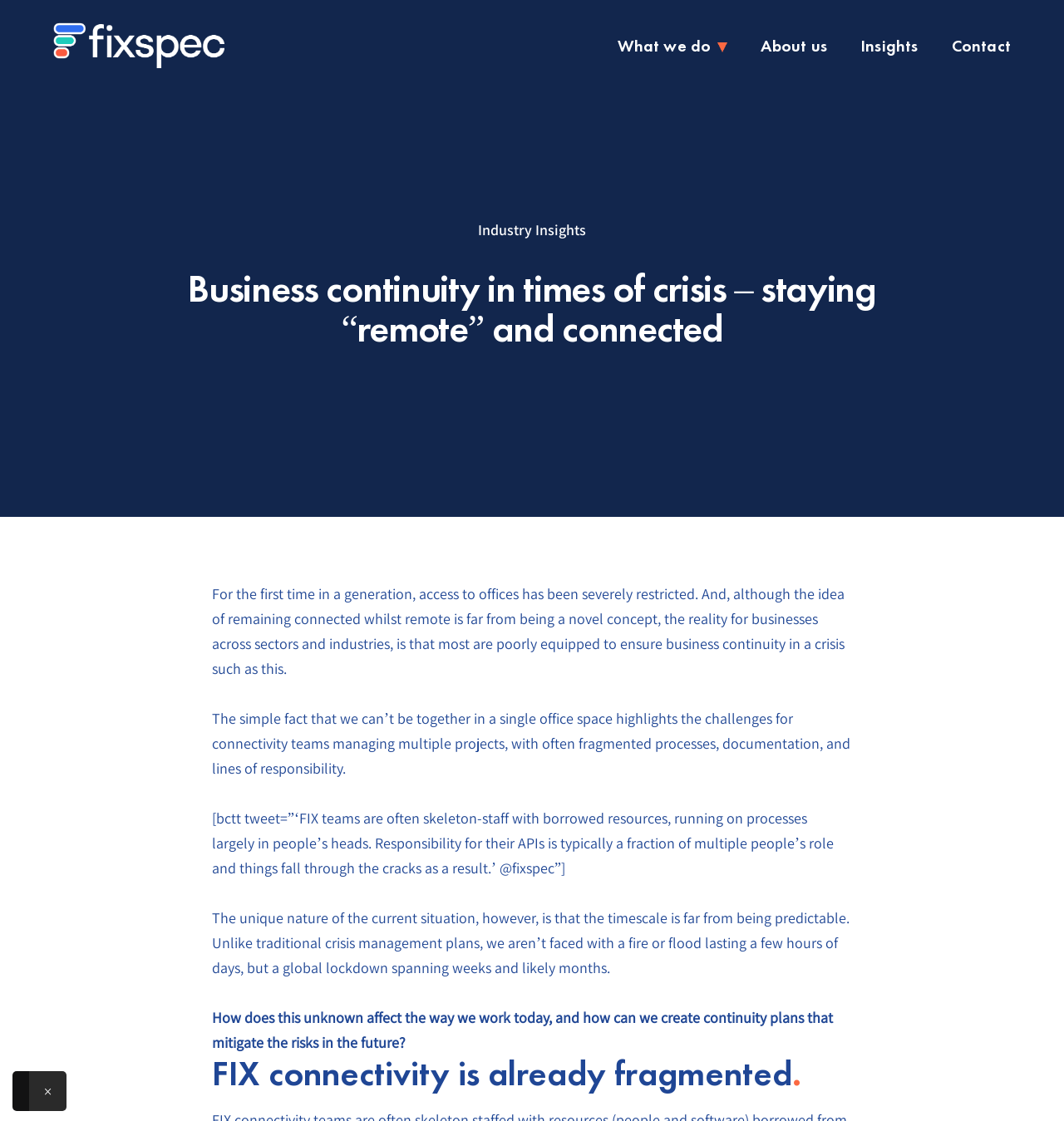From the given element description: "ABOUT THE MUSEUM", find the bounding box for the UI element. Provide the coordinates as four float numbers between 0 and 1, in the order [left, top, right, bottom].

None